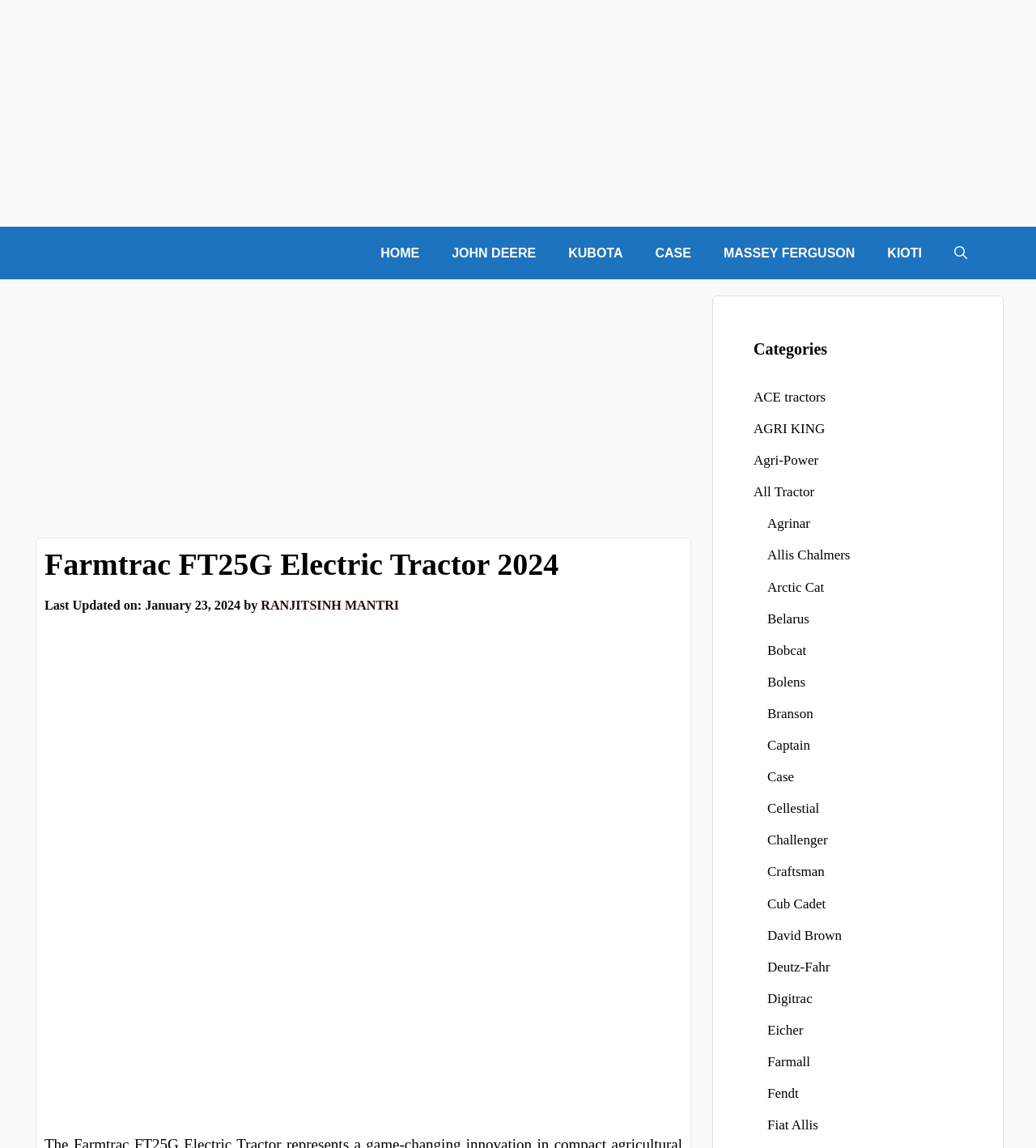What is the primary navigation menu?
Look at the screenshot and provide an in-depth answer.

The primary navigation menu can be found in the navigation element with the links 'HOME', 'JOHN DEERE', 'KUBOTA', 'CASE', 'MASSEY FERGUSON', and 'KIOTI' which are located at the top of the webpage.